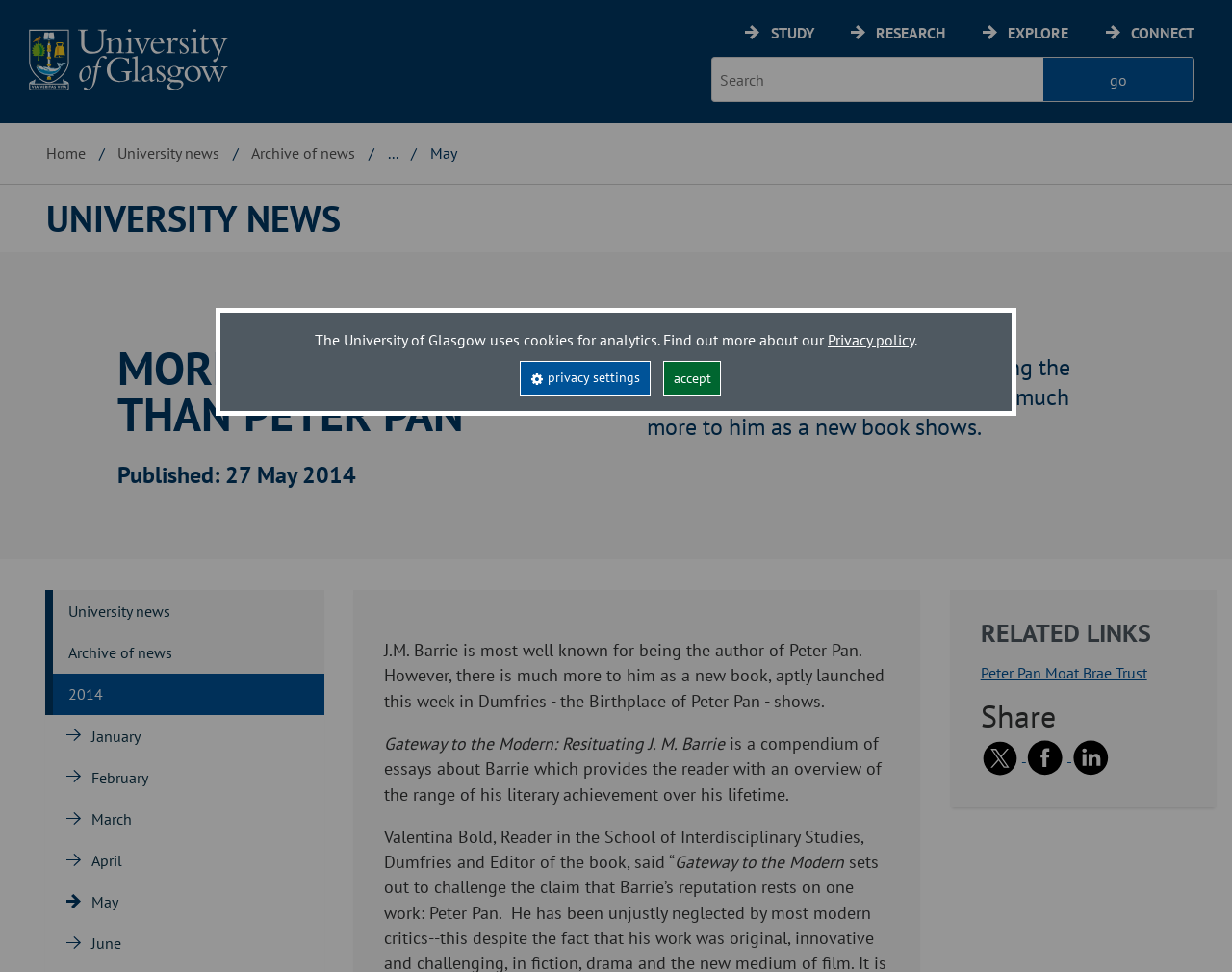What is the name of the author of Peter Pan?
Examine the screenshot and reply with a single word or phrase.

J.M. Barrie